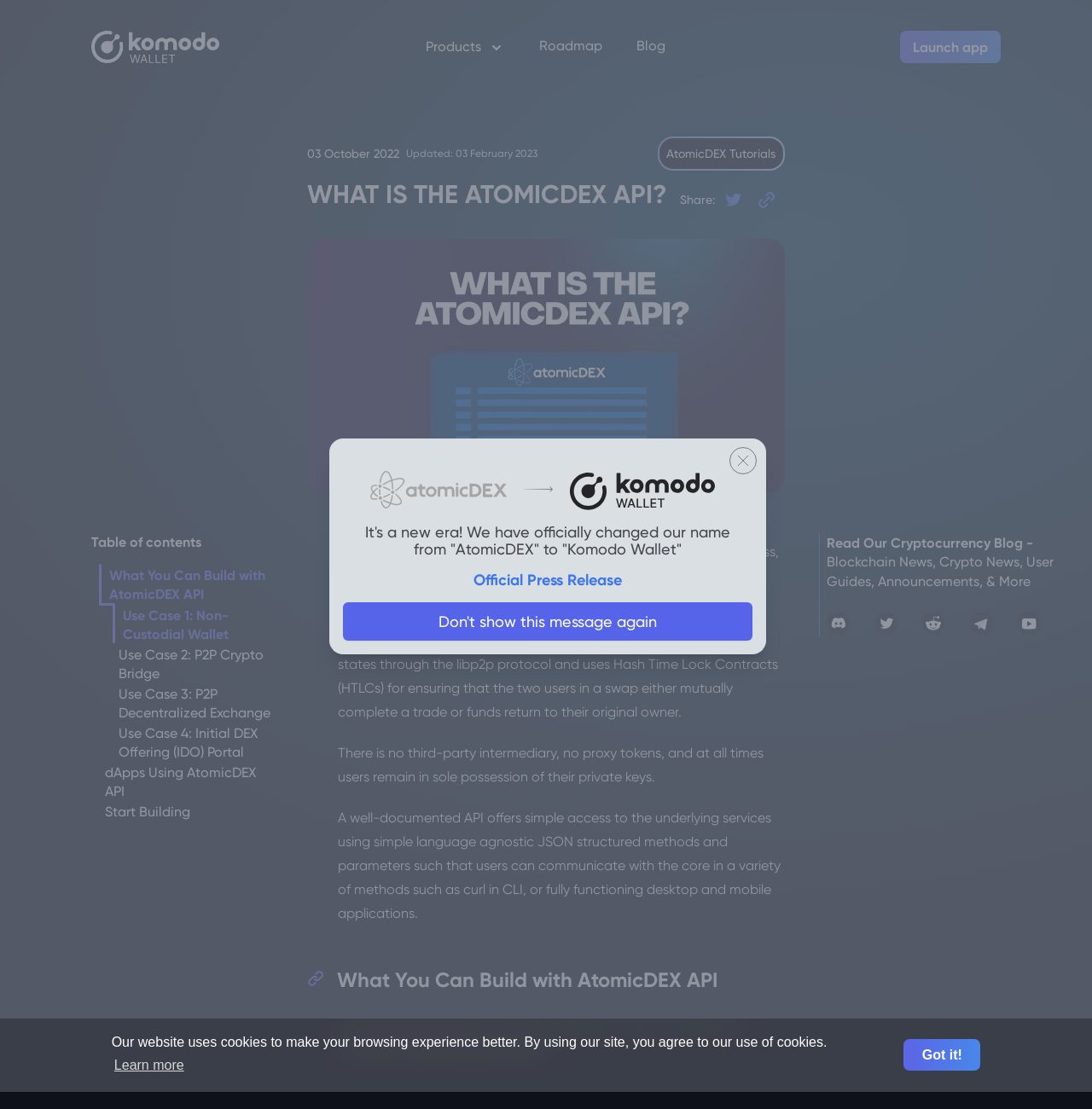Locate the bounding box coordinates of the element that needs to be clicked to carry out the instruction: "Learn more about cookies". The coordinates should be given as four float numbers ranging from 0 to 1, i.e., [left, top, right, bottom].

[0.102, 0.949, 0.171, 0.972]